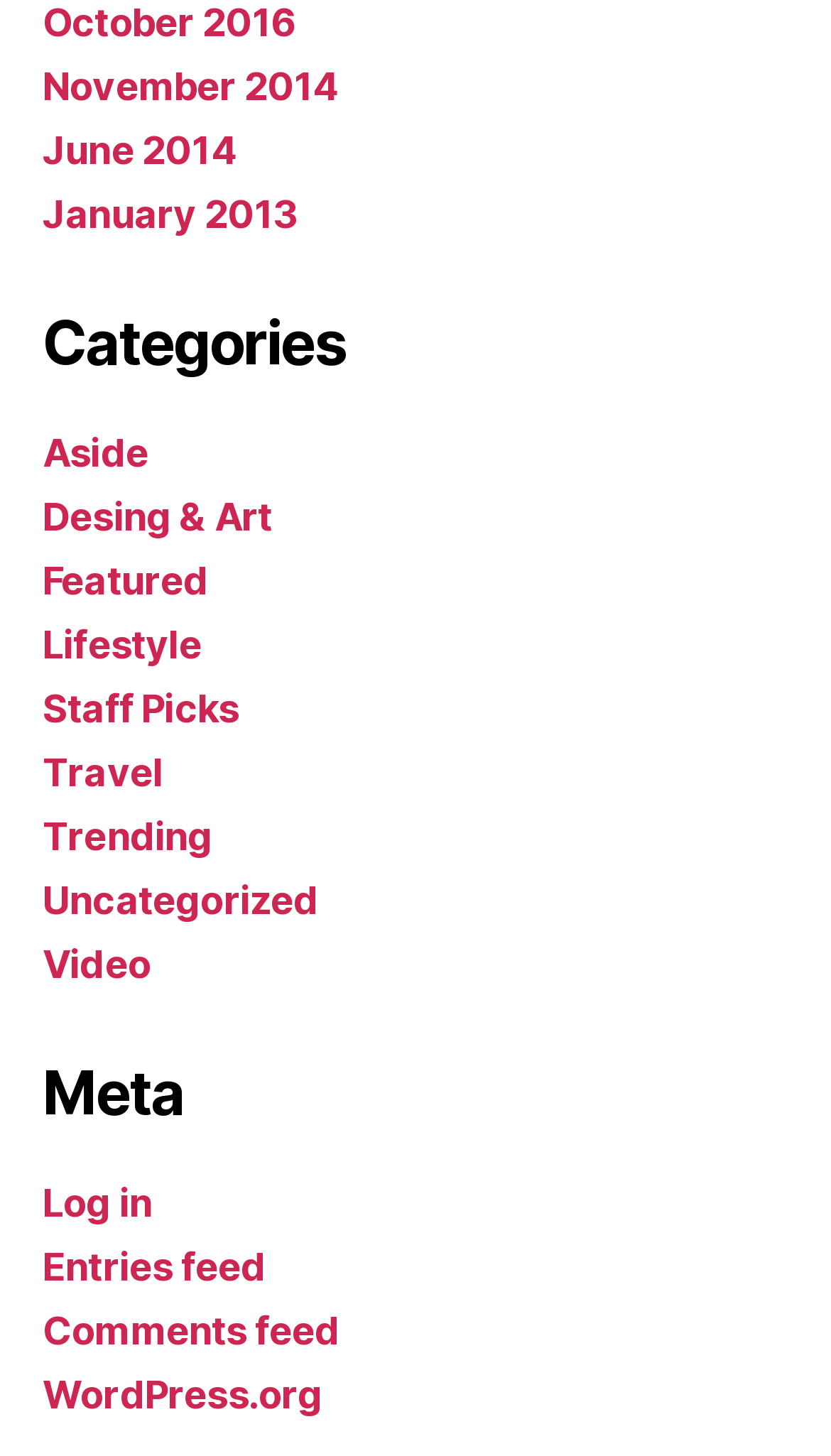What is the last link under 'Categories'?
Deliver a detailed and extensive answer to the question.

I looked at the links under the 'Categories' navigation and found the last link, which is 'Video'.